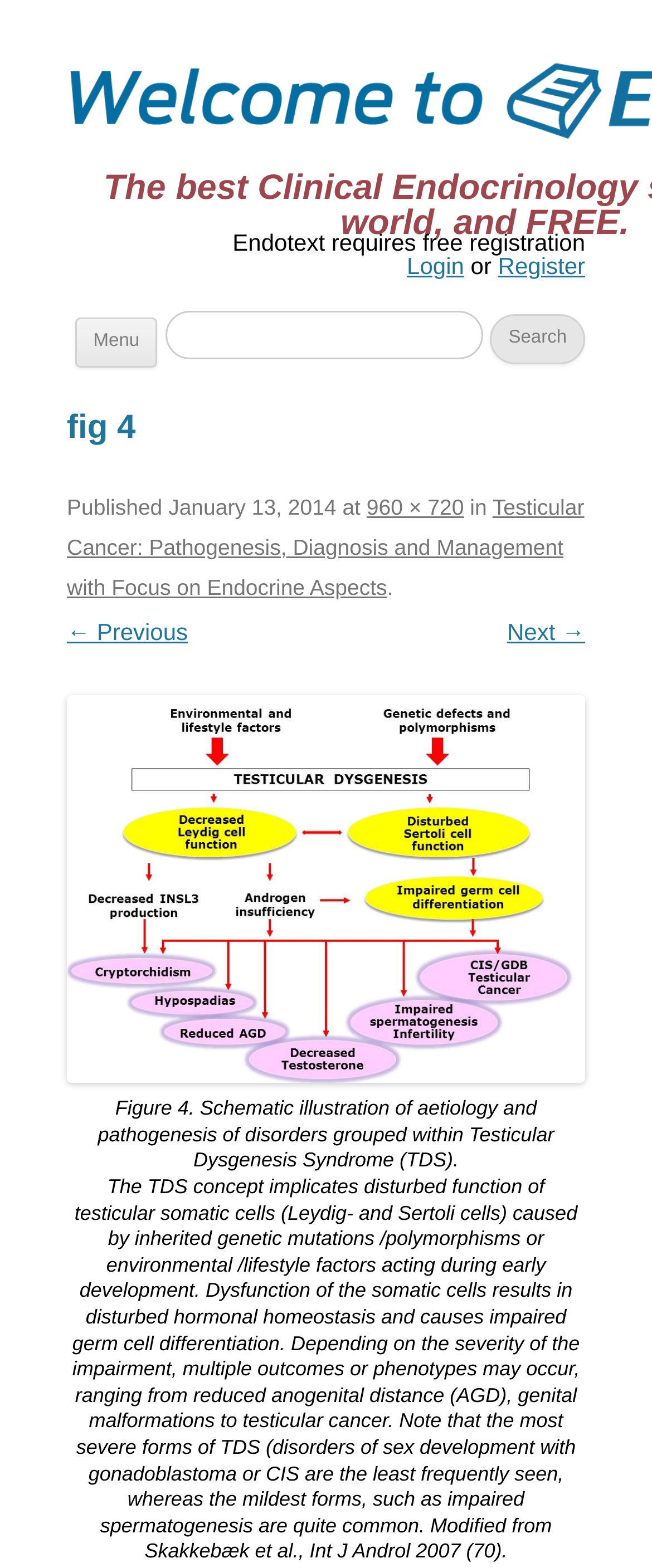Show the bounding box coordinates for the element that needs to be clicked to execute the following instruction: "Click on Moisture Intrusion". Provide the coordinates in the form of four float numbers between 0 and 1, i.e., [left, top, right, bottom].

None